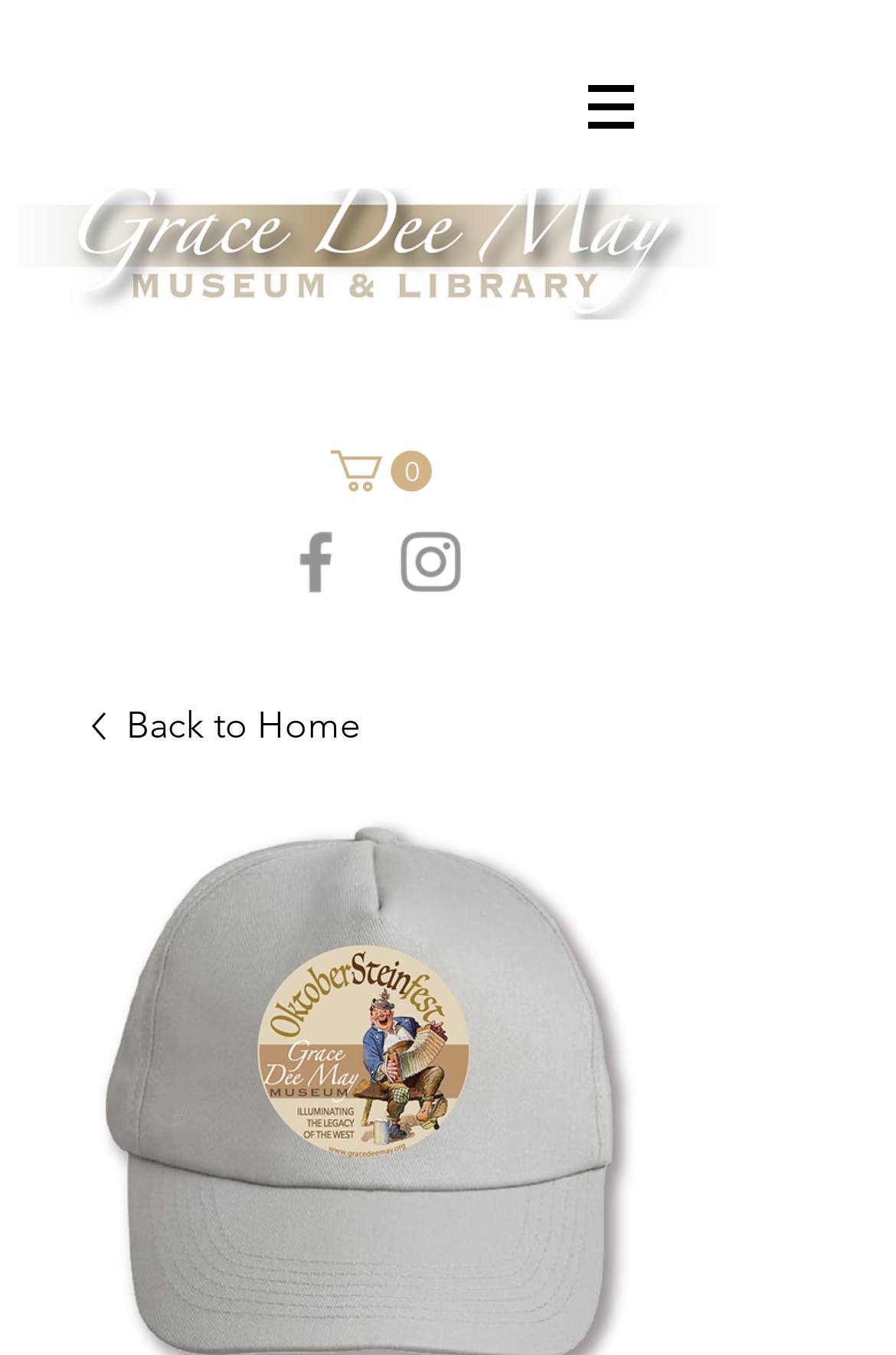Answer this question in one word or a short phrase: How many items are in the cart?

0